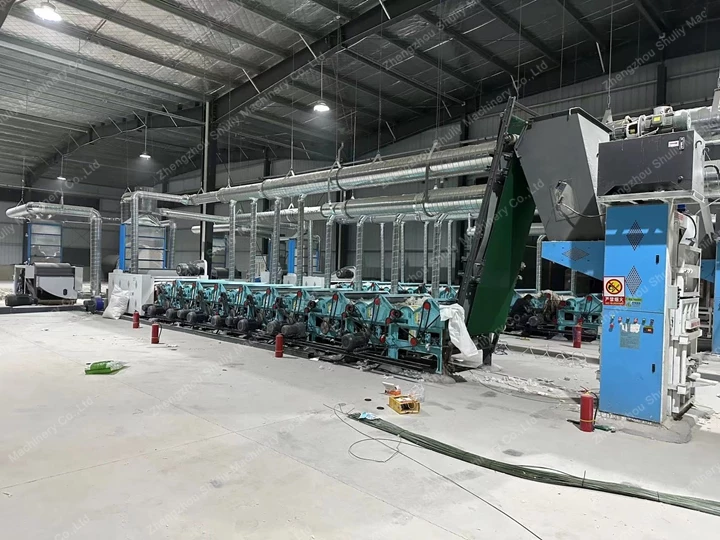What safety feature is strategically placed throughout the area?
Analyze the image and deliver a detailed answer to the question.

As I analyze the image, I observe that the operational environment is characterized by various safety features. The caption explicitly mentions the presence of fire extinguishers, which are strategically placed throughout the area to ensure a safe working environment.